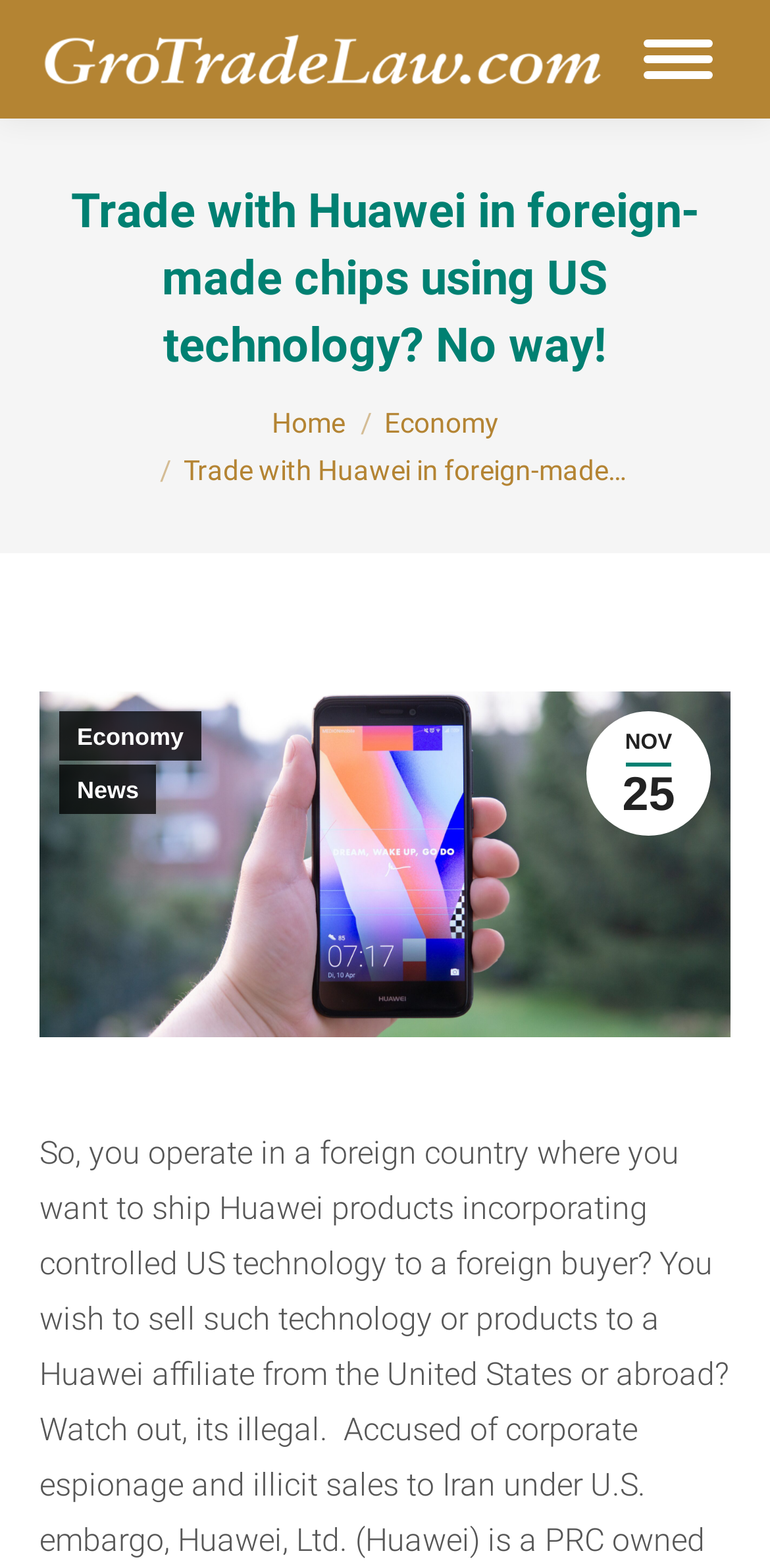Using the information from the screenshot, answer the following question thoroughly:
What is the name of the law firm?

The name of the law firm can be found in the top-left corner of the webpage, where it is written as 'International Trade Law Firm' and also has an image with the same name.